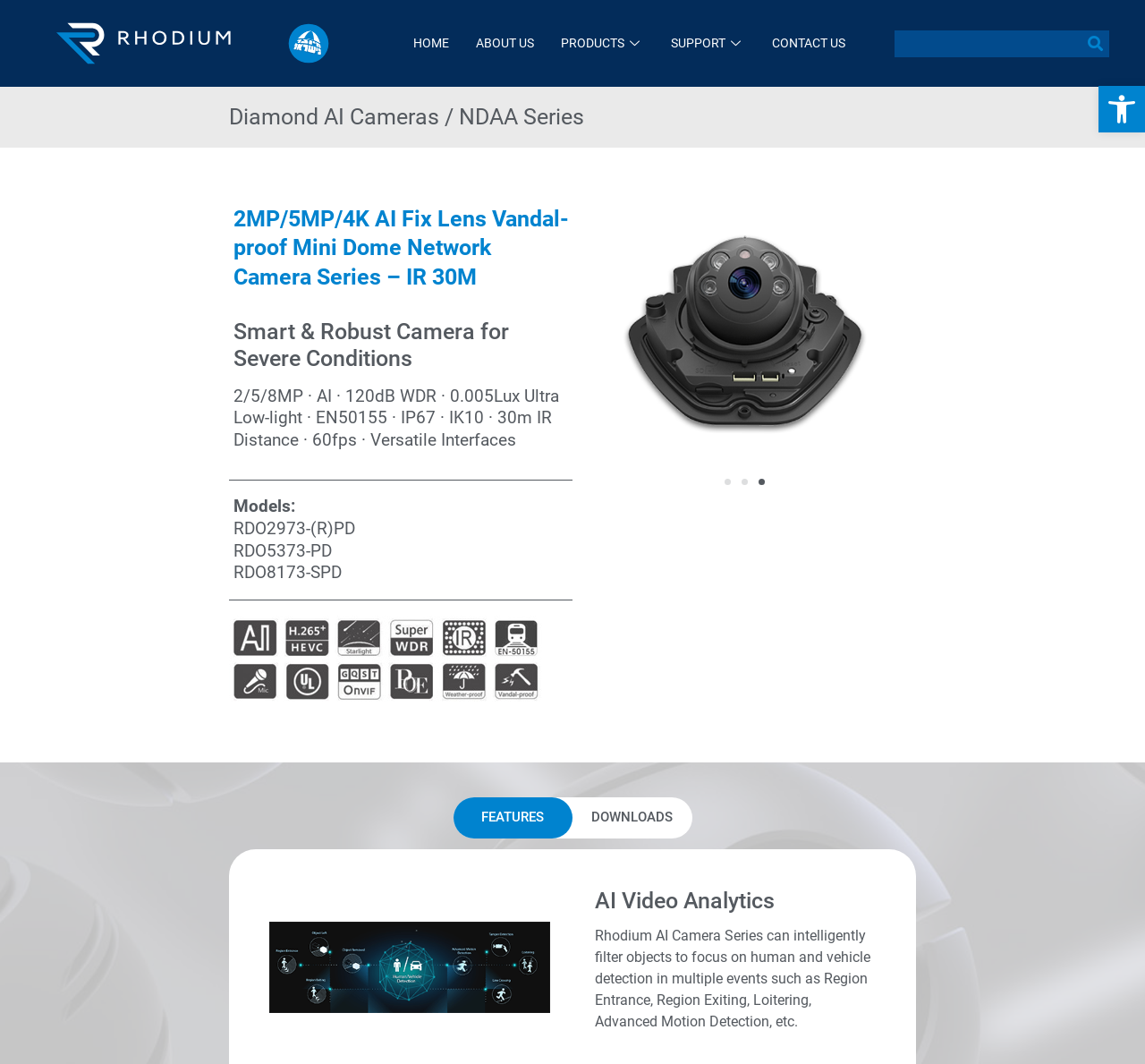What is the purpose of the Rhodium AI Camera Series?
Please respond to the question with a detailed and informative answer.

I found the answer by looking at the text 'Rhodium AI Camera Series can intelligently filter objects to focus on human and vehicle detection in multiple events...' which suggests that the purpose of the camera series is to detect humans and vehicles.